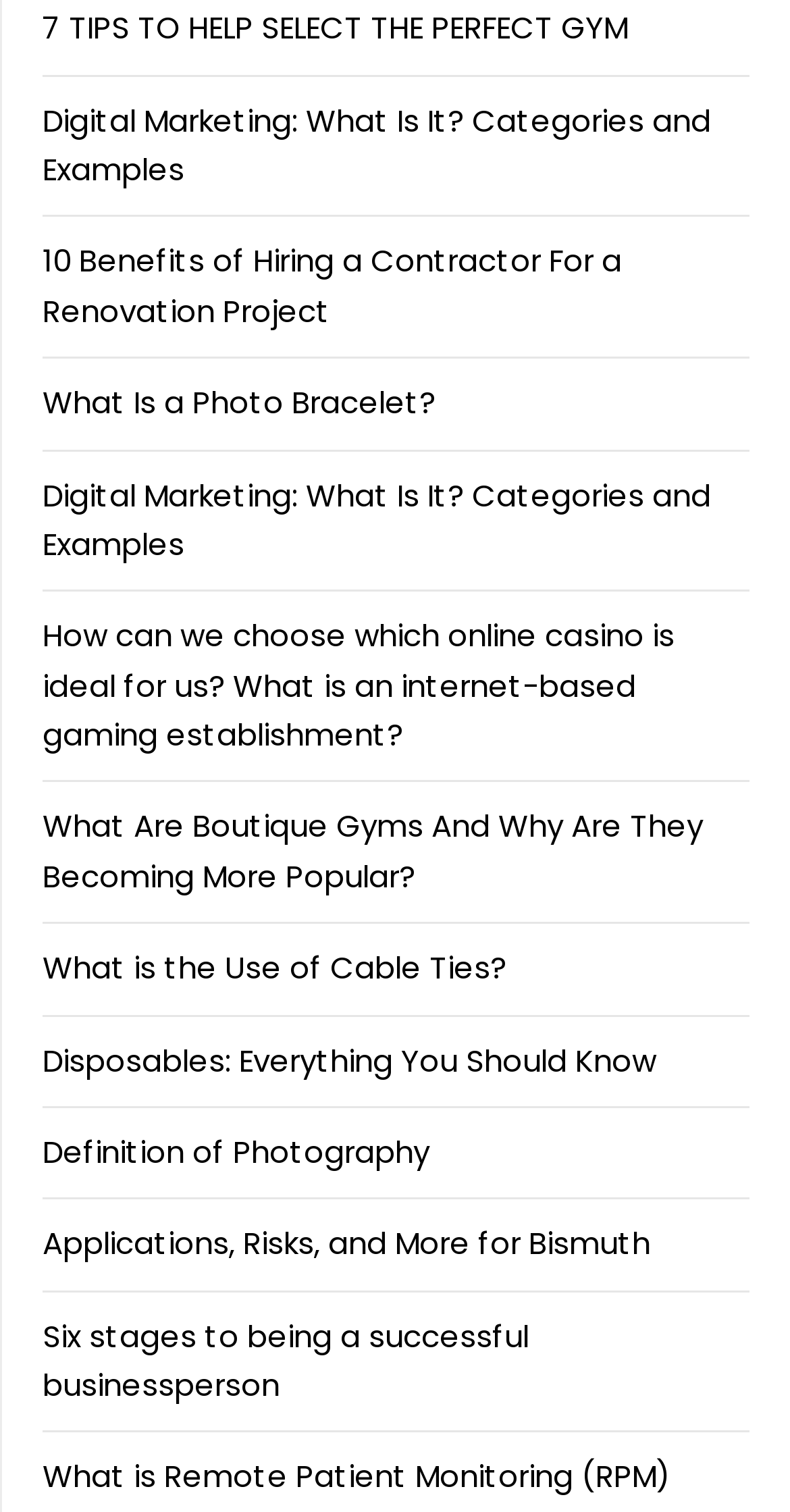Please indicate the bounding box coordinates of the element's region to be clicked to achieve the instruction: "Find out how to choose an ideal online casino". Provide the coordinates as four float numbers between 0 and 1, i.e., [left, top, right, bottom].

[0.054, 0.406, 0.854, 0.5]